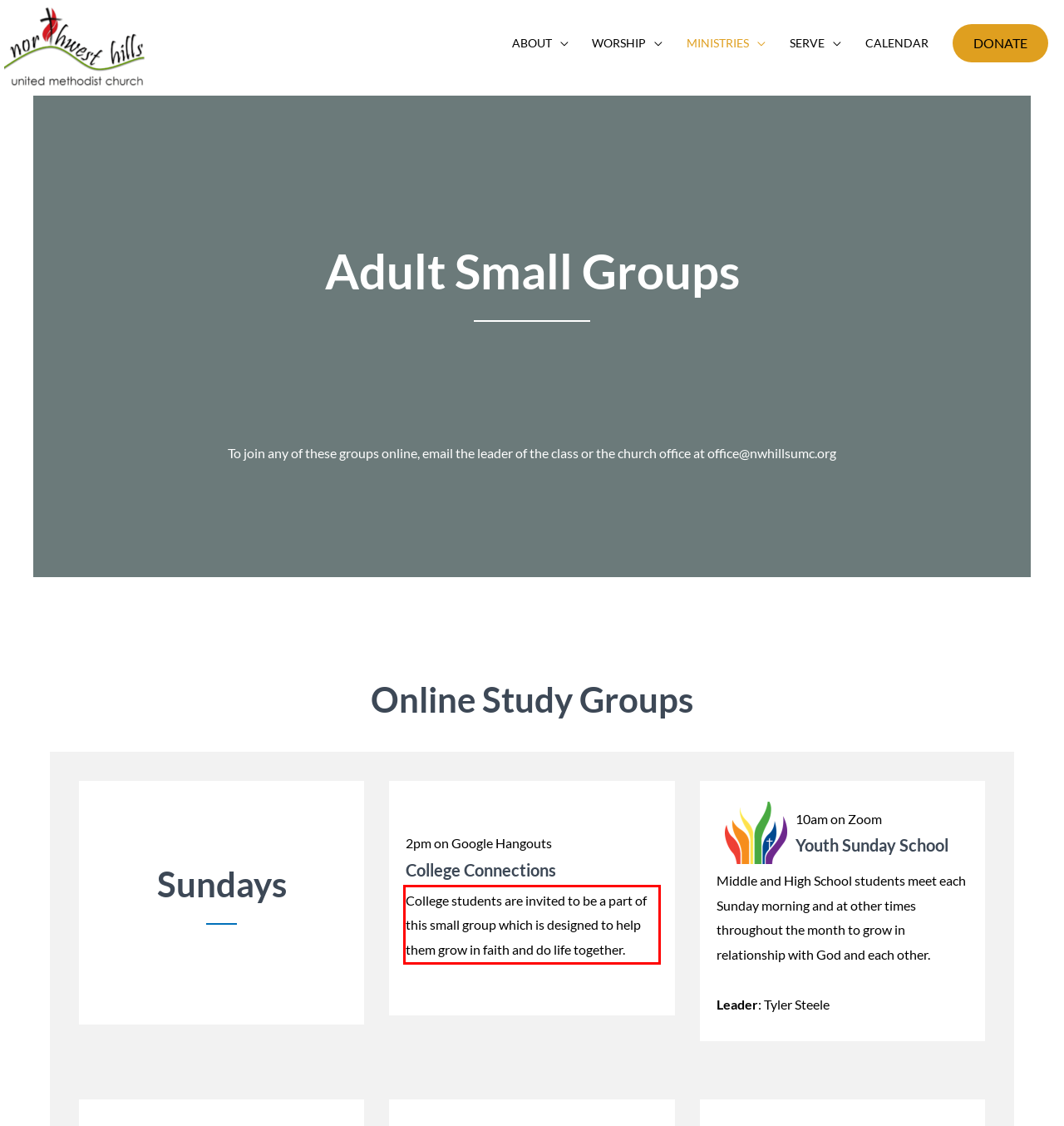You are provided with a screenshot of a webpage that includes a red bounding box. Extract and generate the text content found within the red bounding box.

College students are invited to be a part of this small group which is designed to help them grow in faith and do life together.